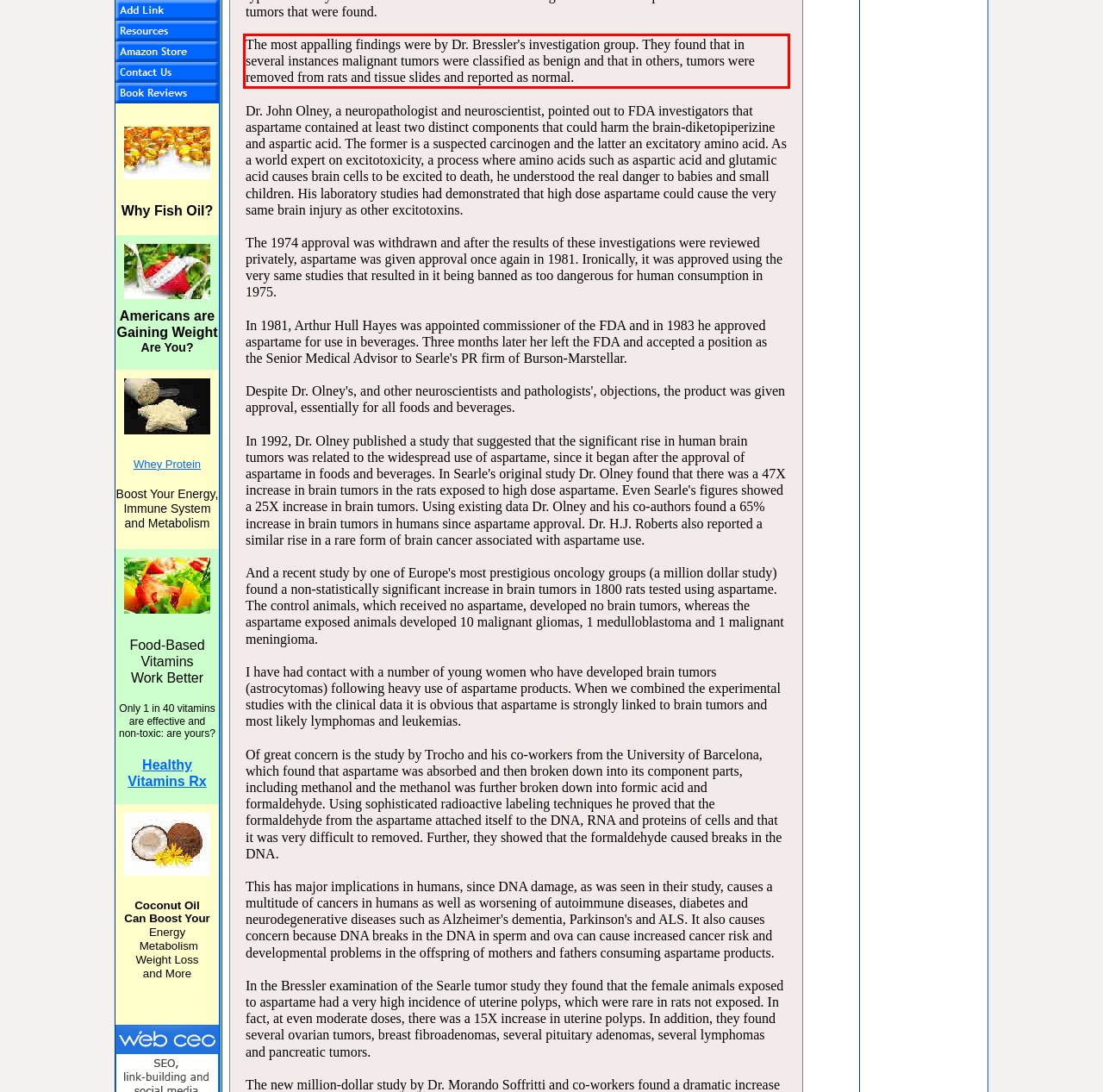Please use OCR to extract the text content from the red bounding box in the provided webpage screenshot.

The most appalling findings were by Dr. Bressler's investigation group. They found that in several instances malignant tumors were classified as benign and that in others, tumors were removed from rats and tissue slides and reported as normal.